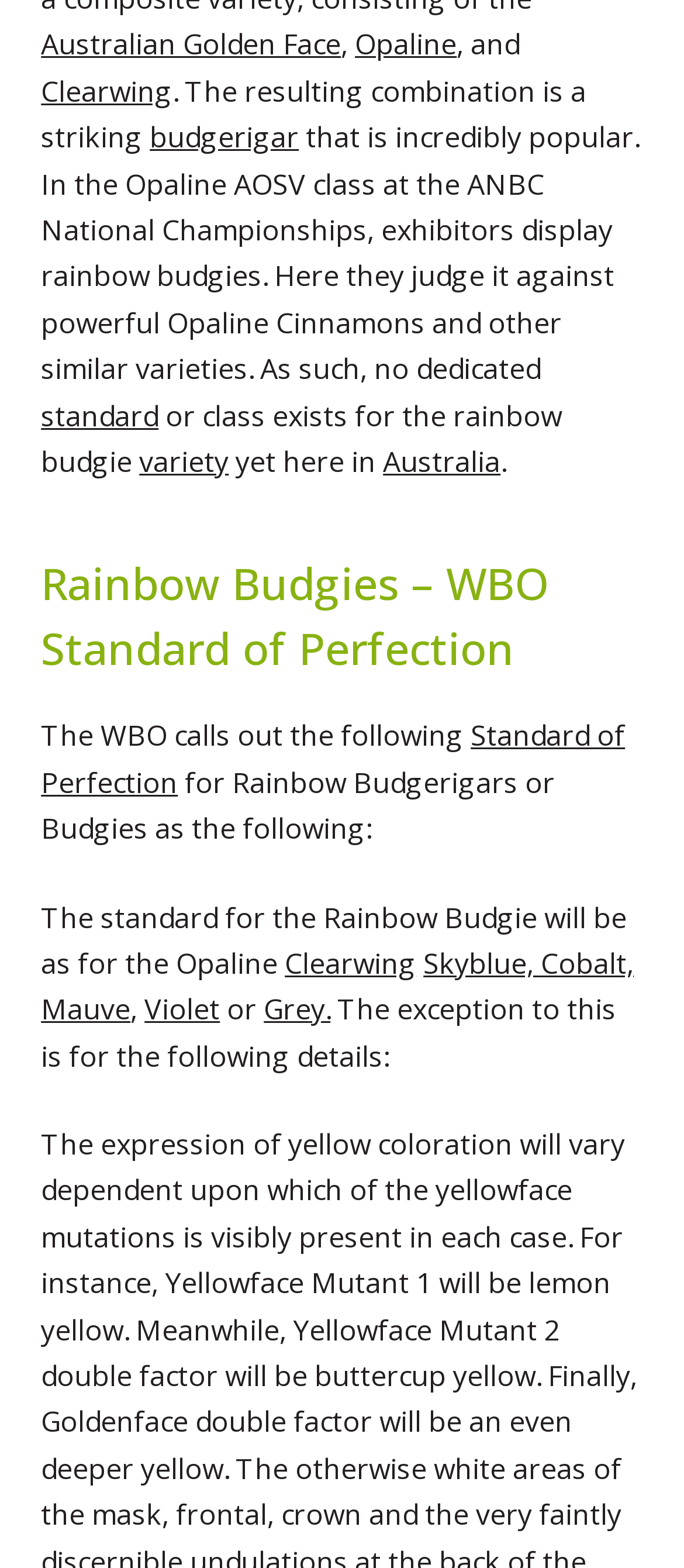Find the bounding box coordinates for the HTML element specified by: "Standard of Perfection".

[0.06, 0.457, 0.914, 0.511]